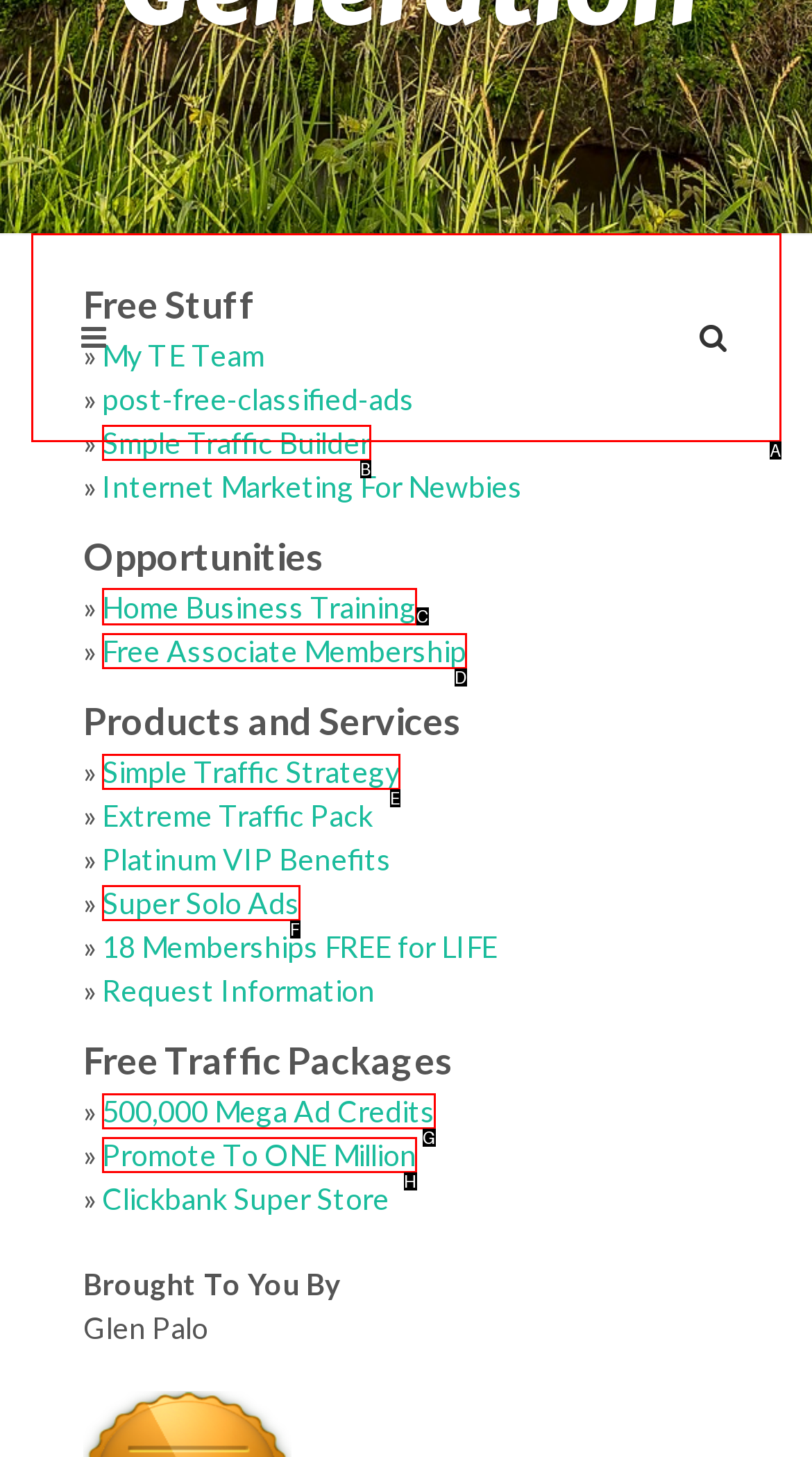Given the task: Get Home Business Training, point out the letter of the appropriate UI element from the marked options in the screenshot.

C